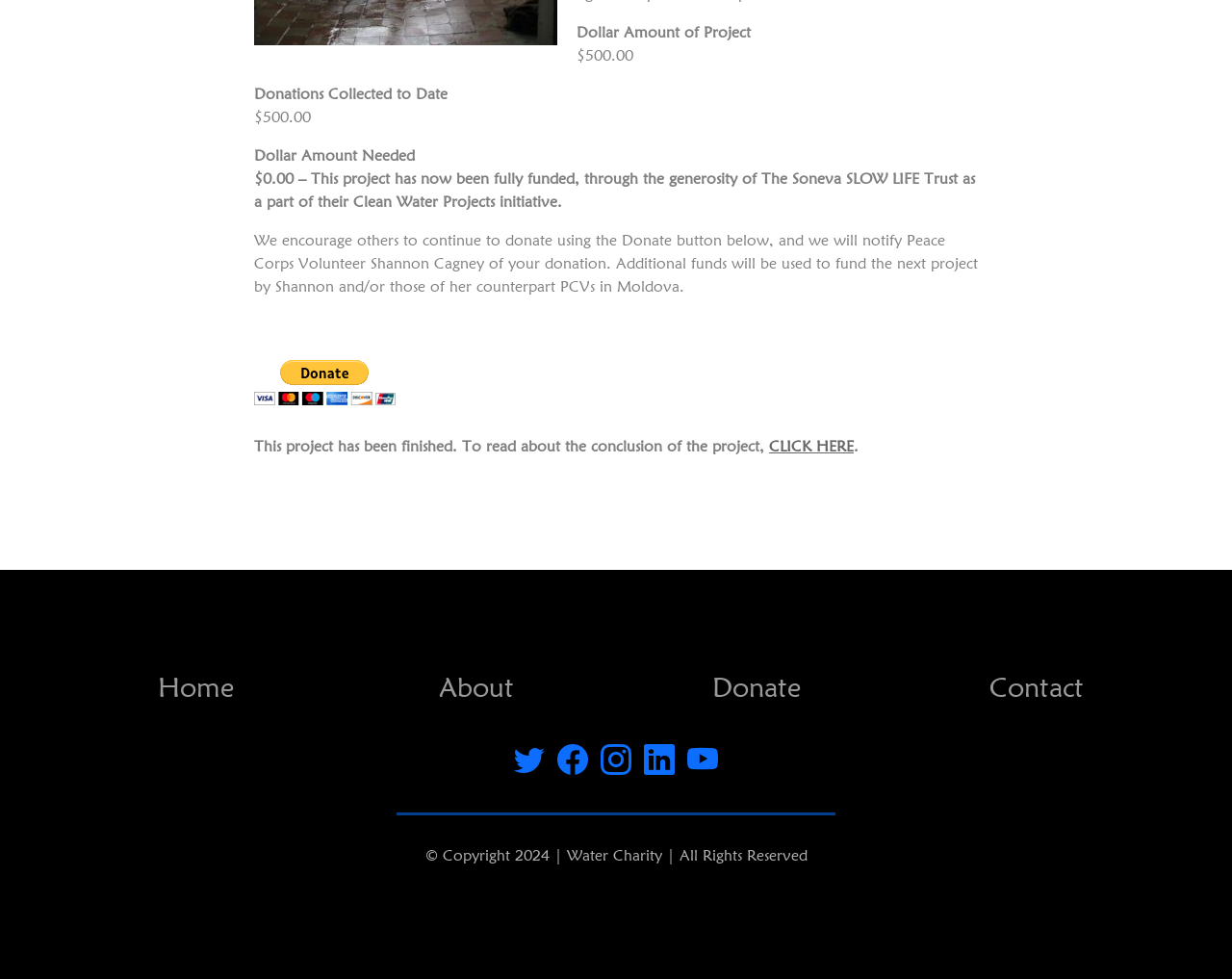Please provide a comprehensive answer to the question below using the information from the image: What can be done after the project is finished?

The answer can be found in the text 'This project has been finished. To read about the conclusion of the project...' which suggests that after the project is finished, one can read about its conclusion.